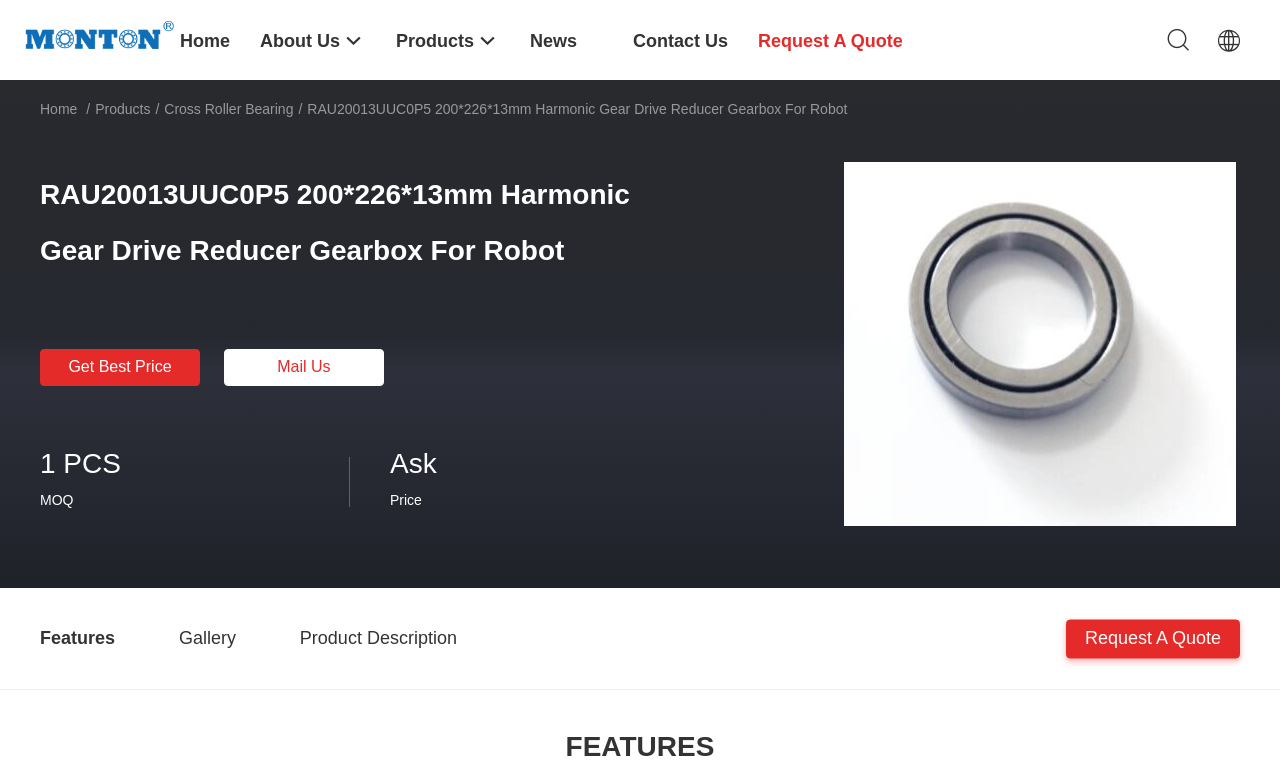What are the main sections of the webpage?
From the image, respond with a single word or phrase.

Home, About Us, Products, News, Contact Us